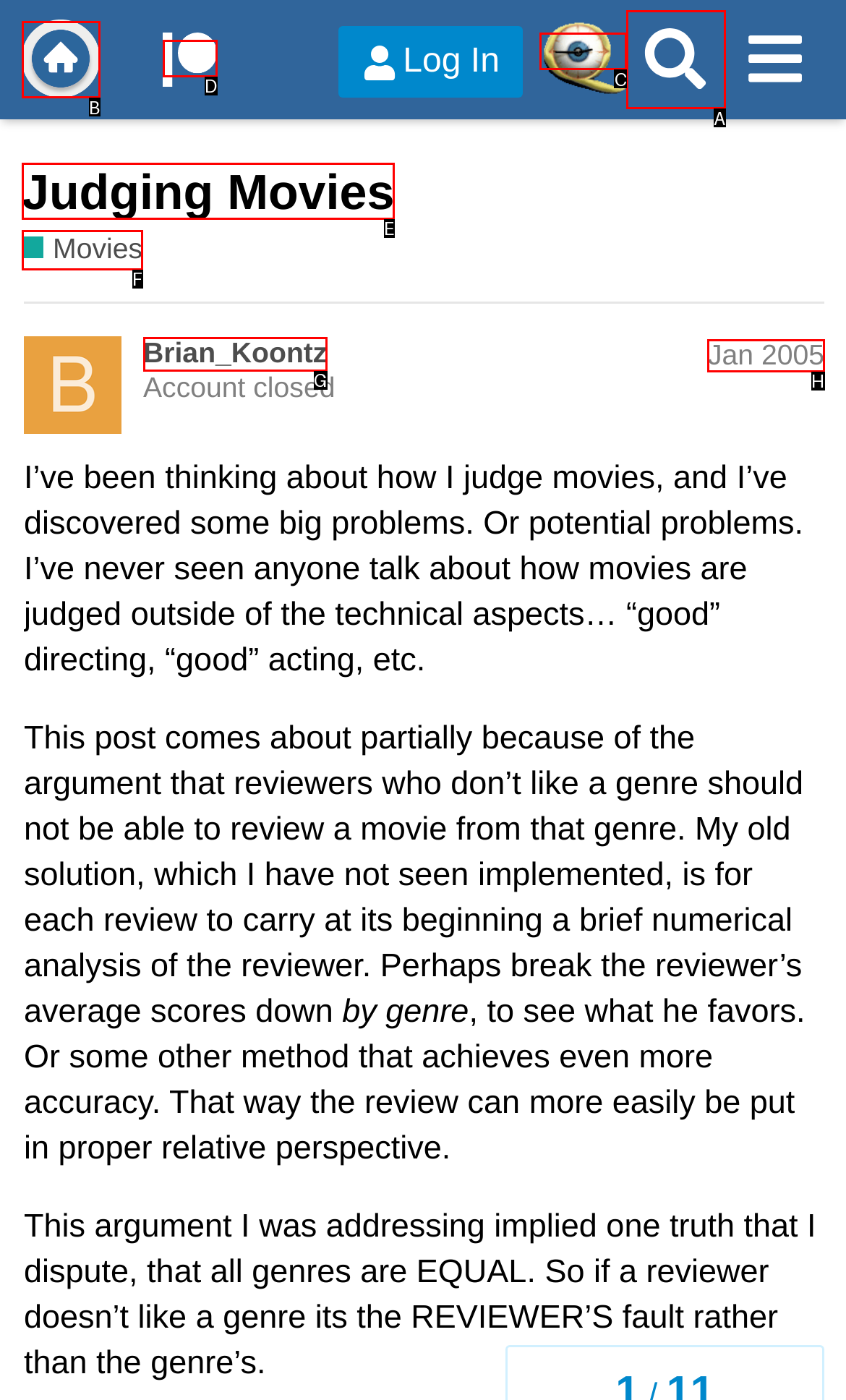Indicate the HTML element to be clicked to accomplish this task: View the 'Quarter To Three Forums' page Respond using the letter of the correct option.

B